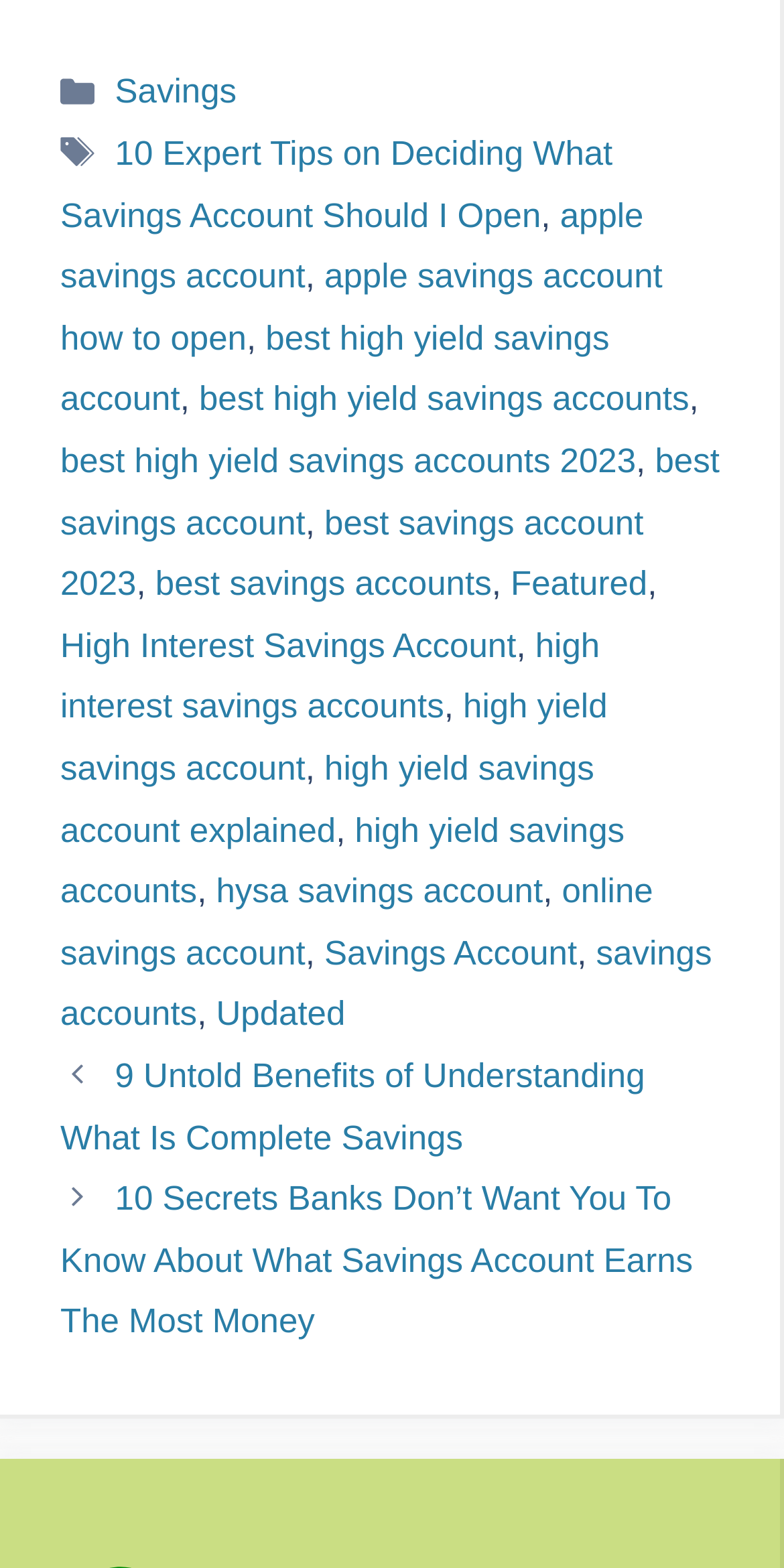Identify the bounding box coordinates of the clickable region to carry out the given instruction: "Learn about the company".

None